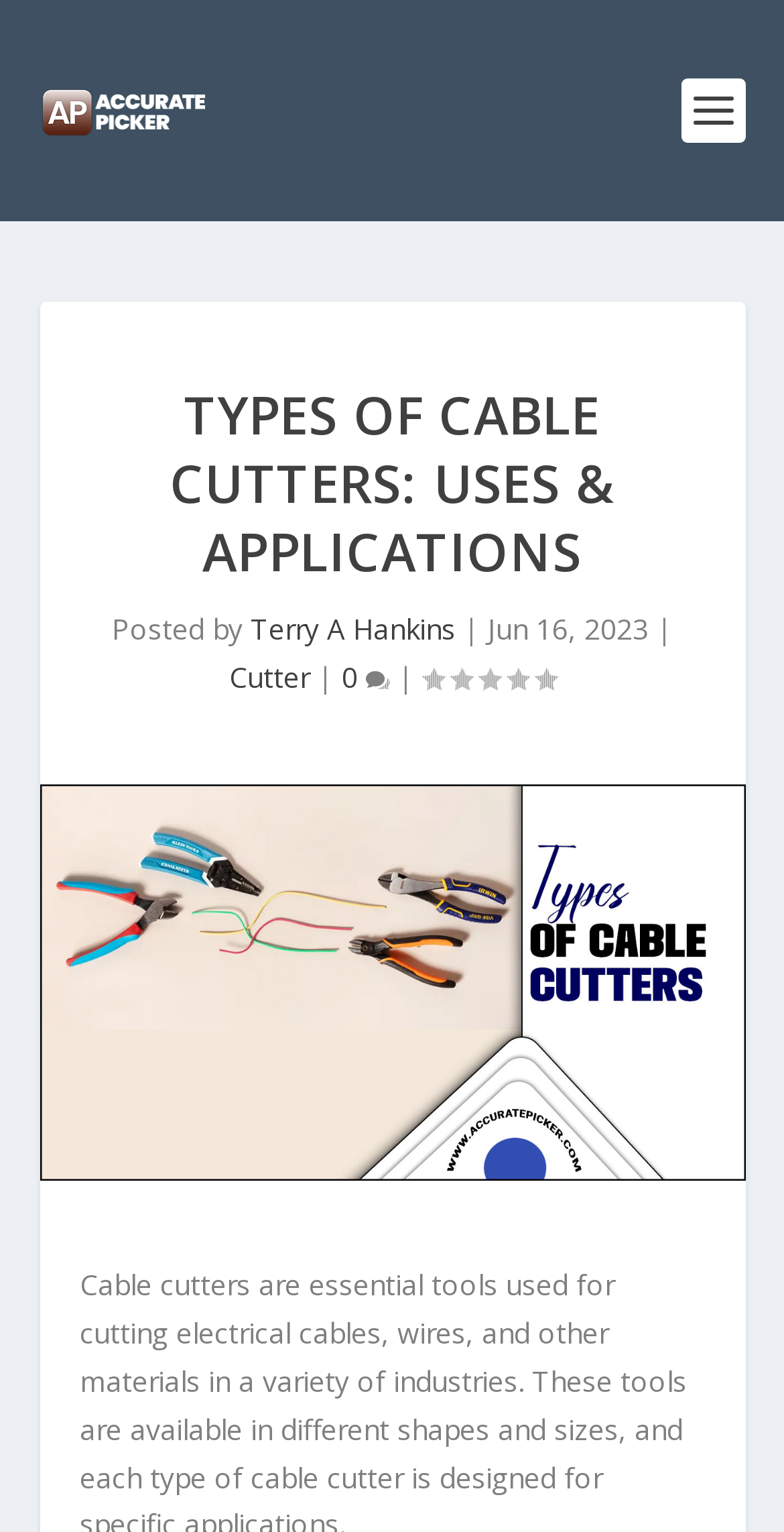Using the description: "Careers", determine the UI element's bounding box coordinates. Ensure the coordinates are in the format of four float numbers between 0 and 1, i.e., [left, top, right, bottom].

None